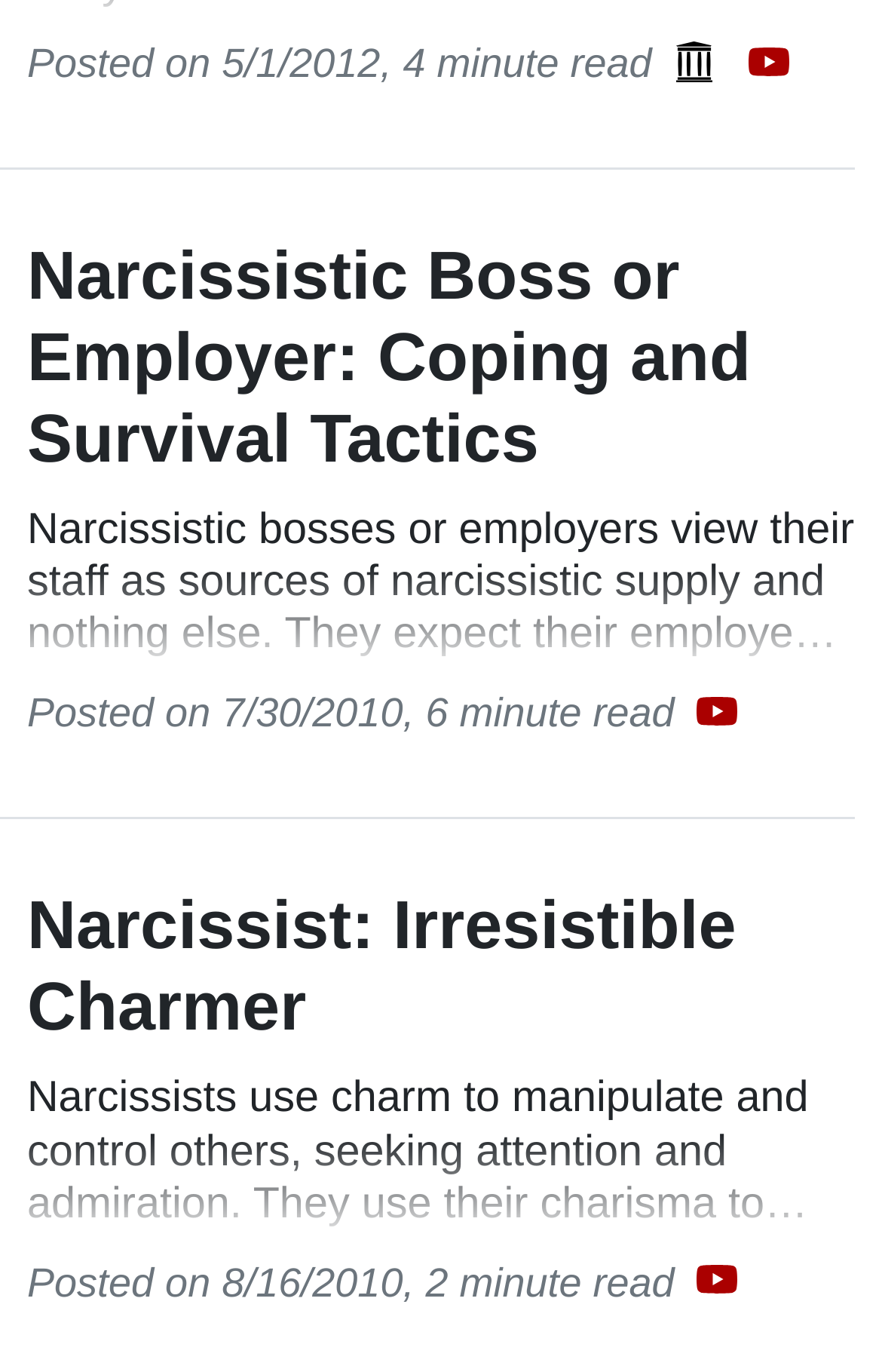Using the given element description, provide the bounding box coordinates (top-left x, top-left y, bottom-right x, bottom-right y) for the corresponding UI element in the screenshot: Pretty Little Liars

None